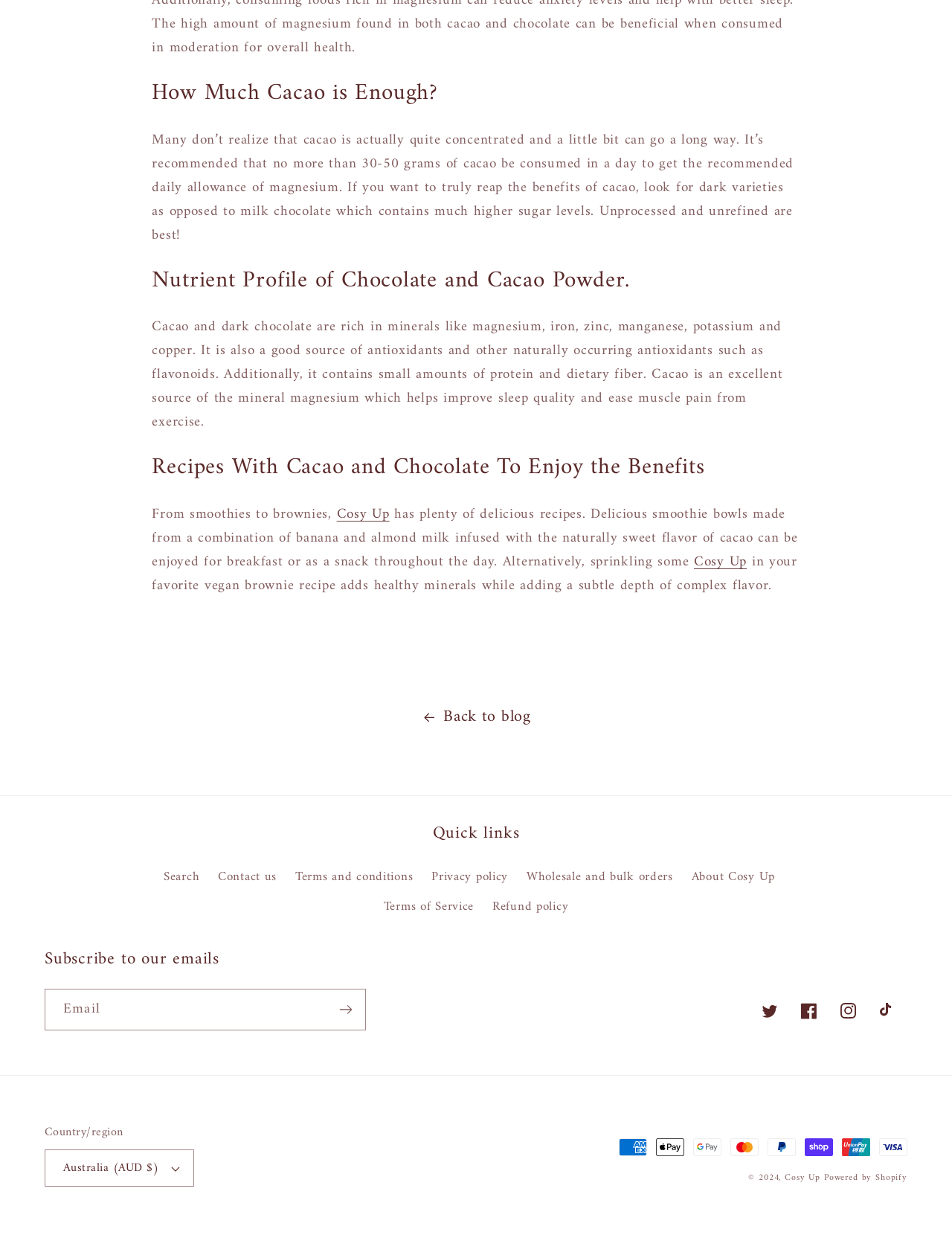What is the name of the website?
Answer with a single word or short phrase according to what you see in the image.

Cosy Up